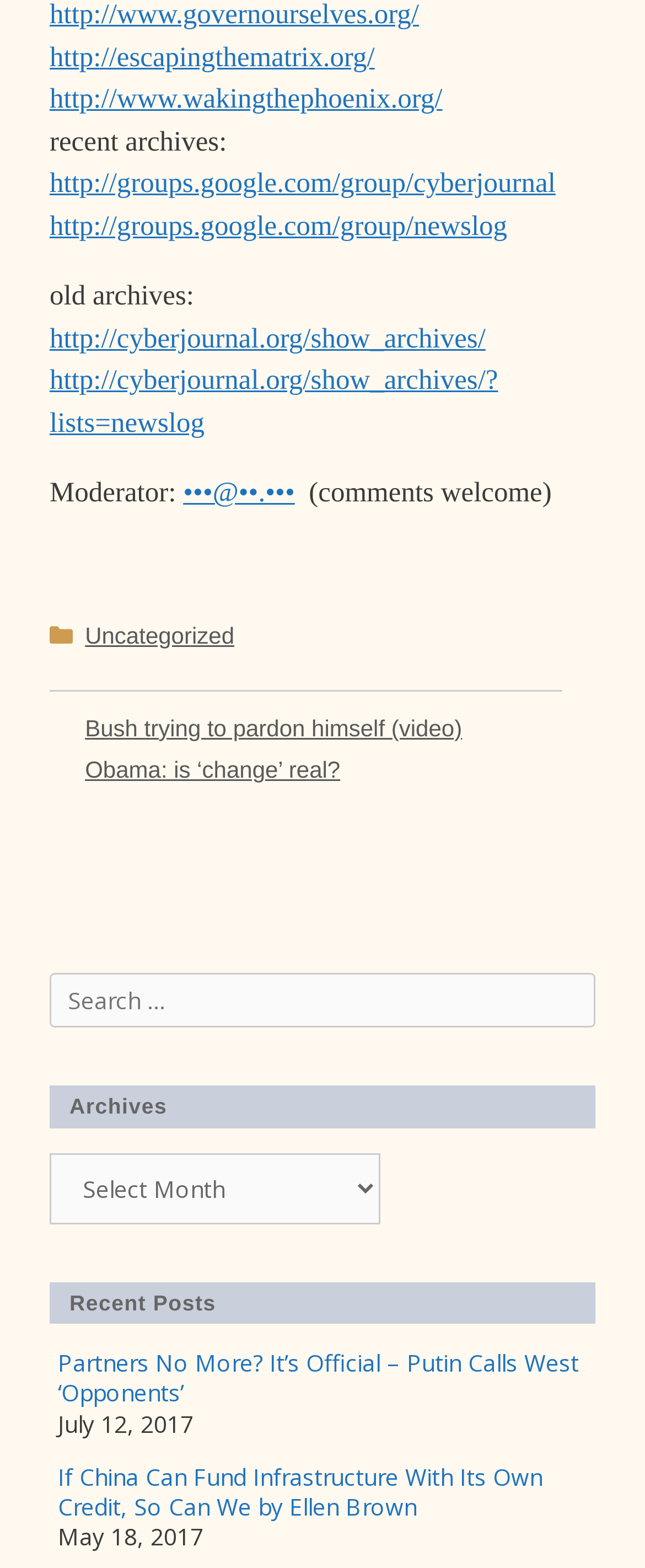Find the bounding box of the web element that fits this description: "Share on LinkedIn".

None